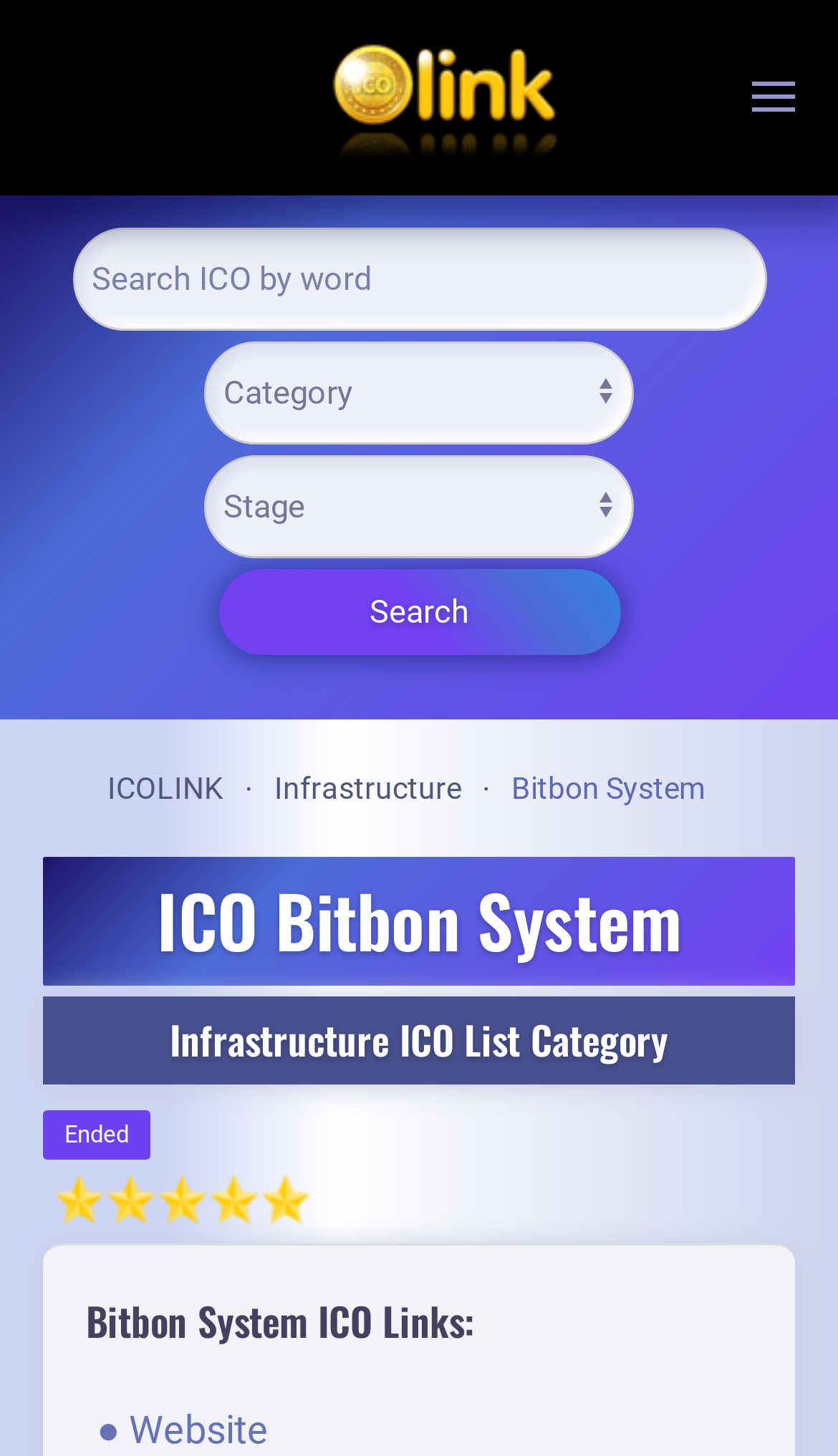Answer the question in one word or a short phrase:
How many comboboxes are there?

2